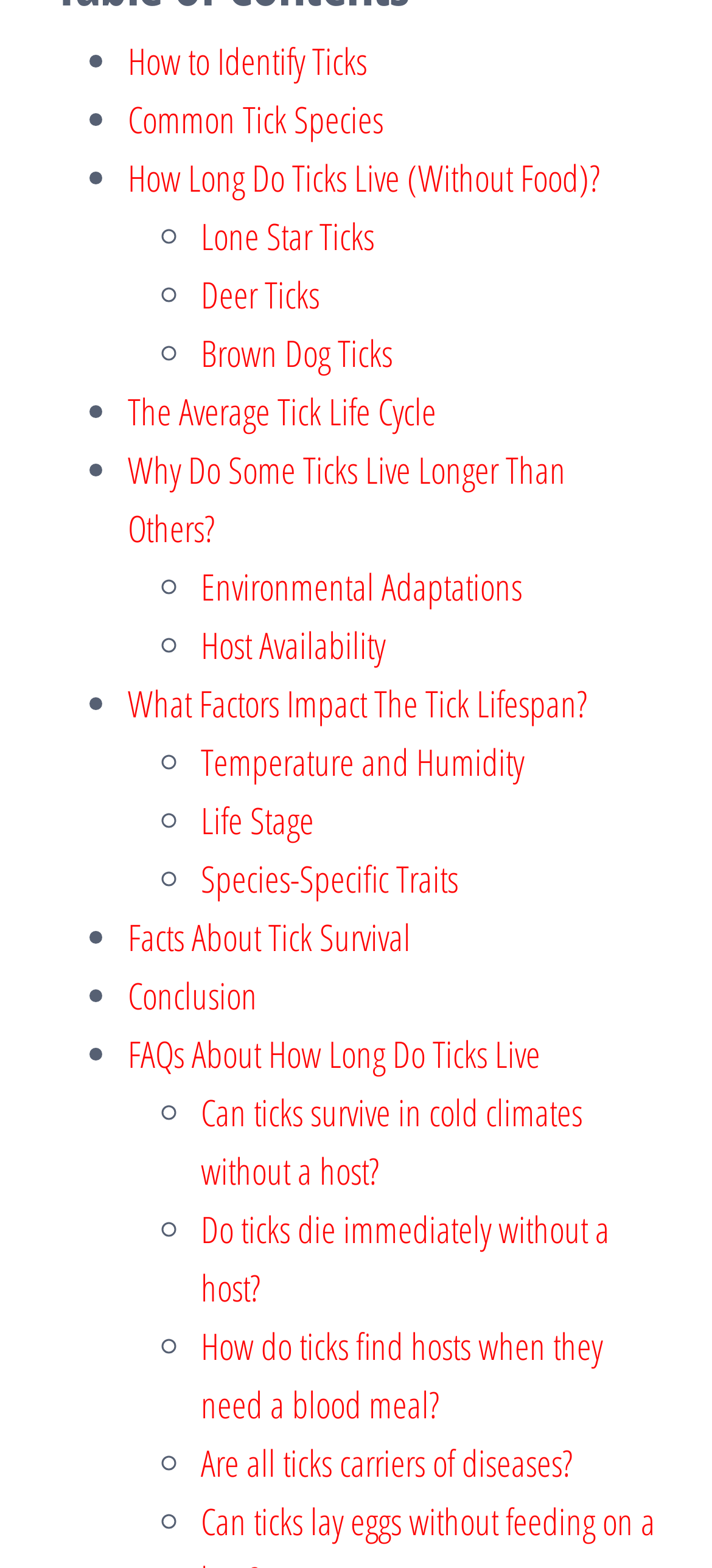Use a single word or phrase to answer the question:
What is the topic of the last section on the webpage?

FAQs About How Long Do Ticks Live